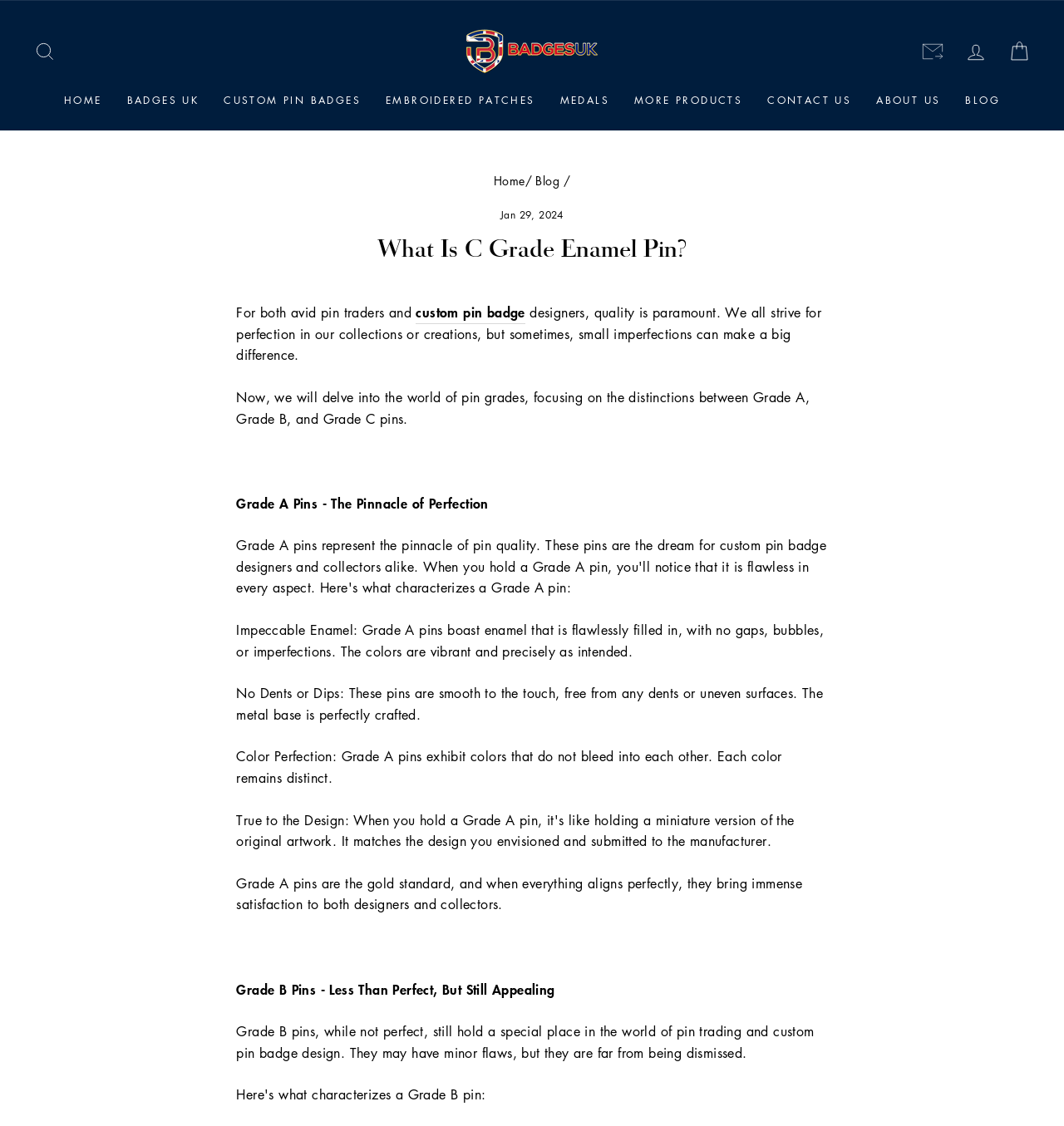Determine the bounding box coordinates of the clickable area required to perform the following instruction: "Learn about custom pin badges". The coordinates should be represented as four float numbers between 0 and 1: [left, top, right, bottom].

[0.391, 0.268, 0.494, 0.288]